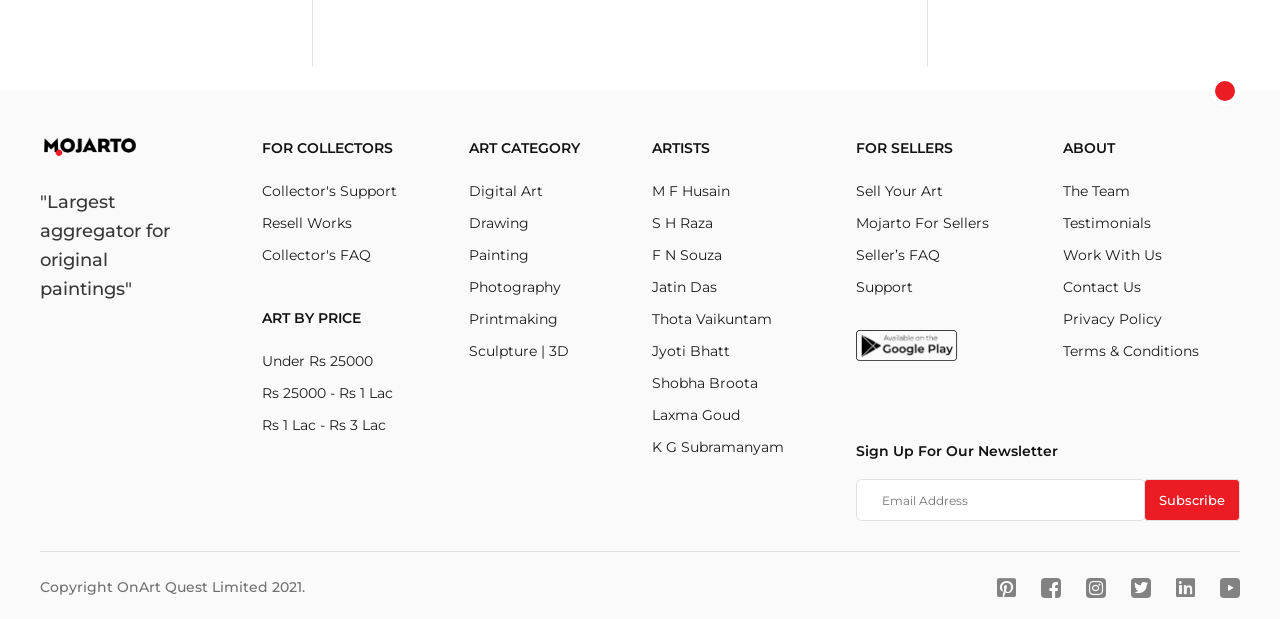What categories of art are available?
Provide a fully detailed and comprehensive answer to the question.

The webpage has a section labeled 'ART CATEGORY' which lists various categories of art, including Digital Art, Drawing, Painting, Photography, Printmaking, and Sculpture | 3D.